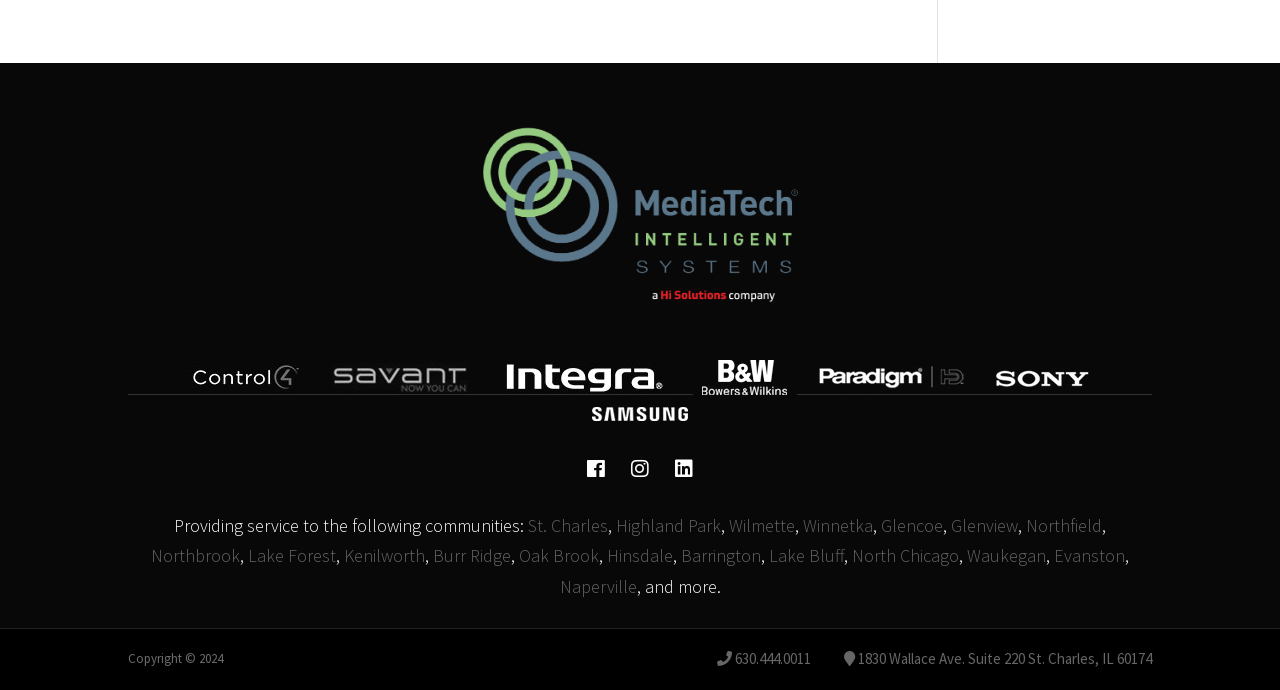What year is the copyright for Mediatech?
With the help of the image, please provide a detailed response to the question.

The webpage displays the copyright information 'Copyright © 2024', indicating that the copyright for Mediatech is for the year 2024.